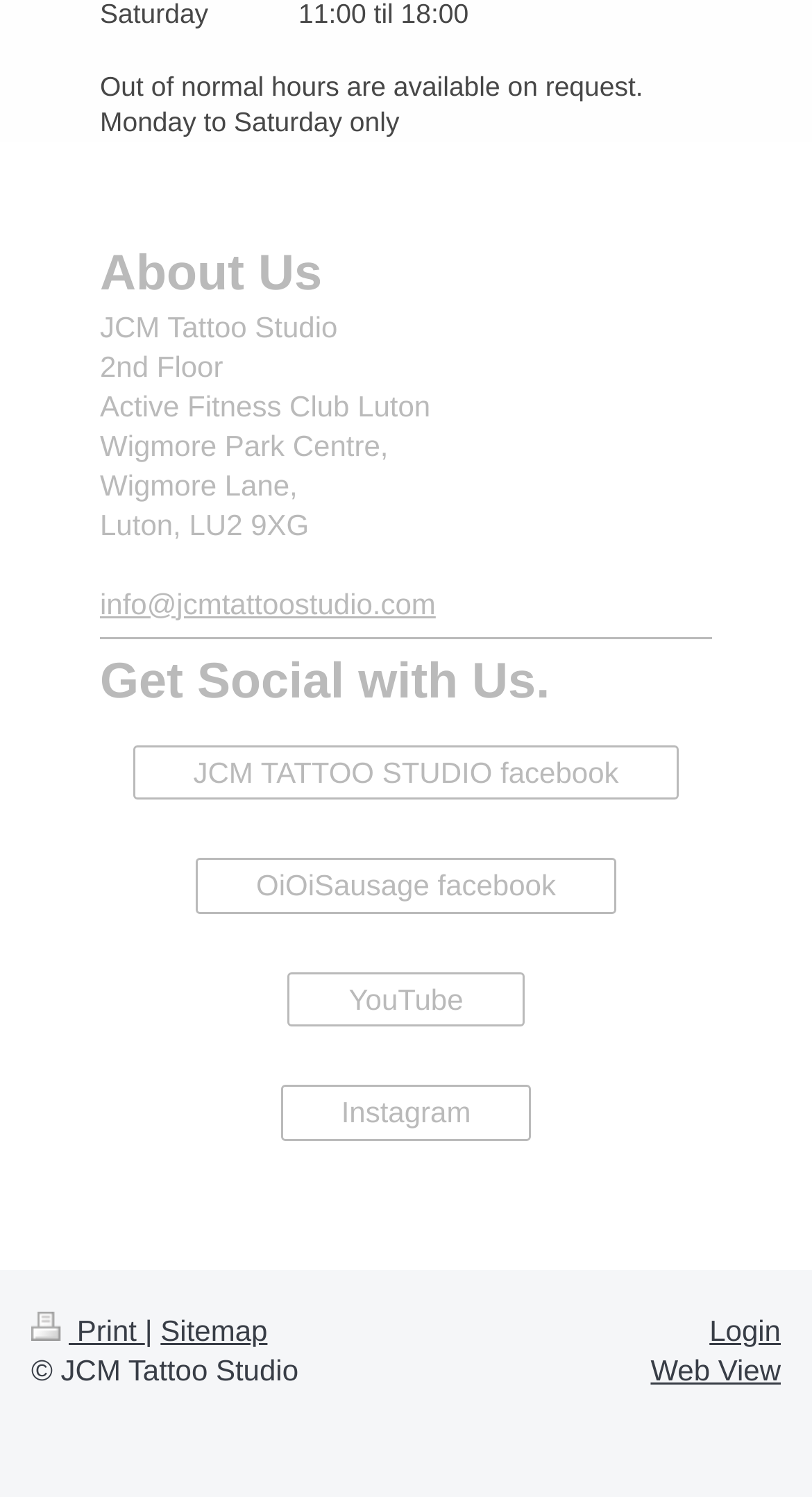Extract the bounding box coordinates of the UI element described by: "JCM TATTOO STUDIO facebook". The coordinates should include four float numbers ranging from 0 to 1, e.g., [left, top, right, bottom].

[0.164, 0.498, 0.836, 0.535]